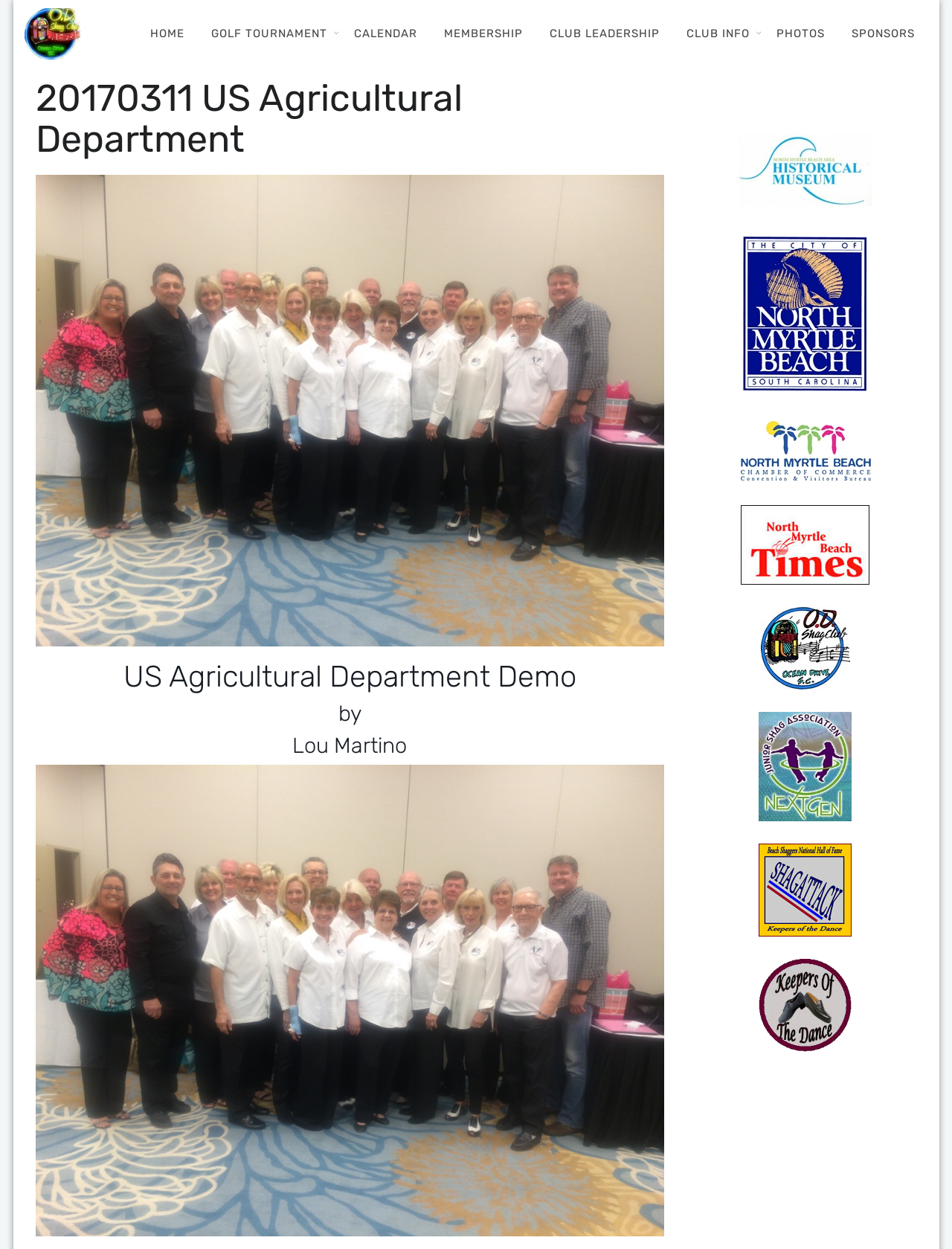Please find the bounding box coordinates of the section that needs to be clicked to achieve this instruction: "Click on the link to see Photos of this event".

[0.037, 0.612, 0.697, 0.99]